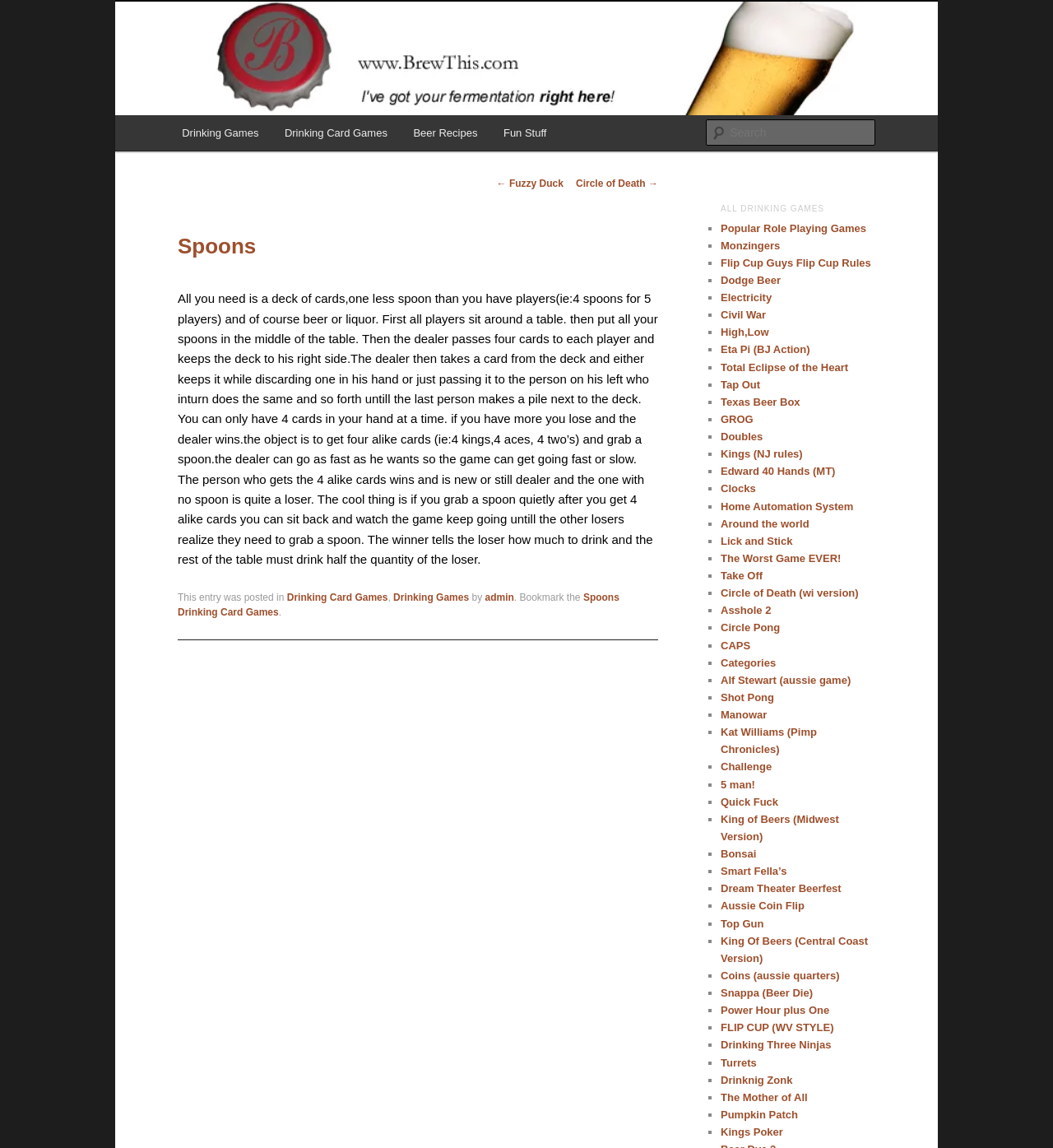Identify the bounding box coordinates for the element you need to click to achieve the following task: "Click on the 'Circle of Death' link". Provide the bounding box coordinates as four float numbers between 0 and 1, in the form [left, top, right, bottom].

[0.547, 0.155, 0.625, 0.165]